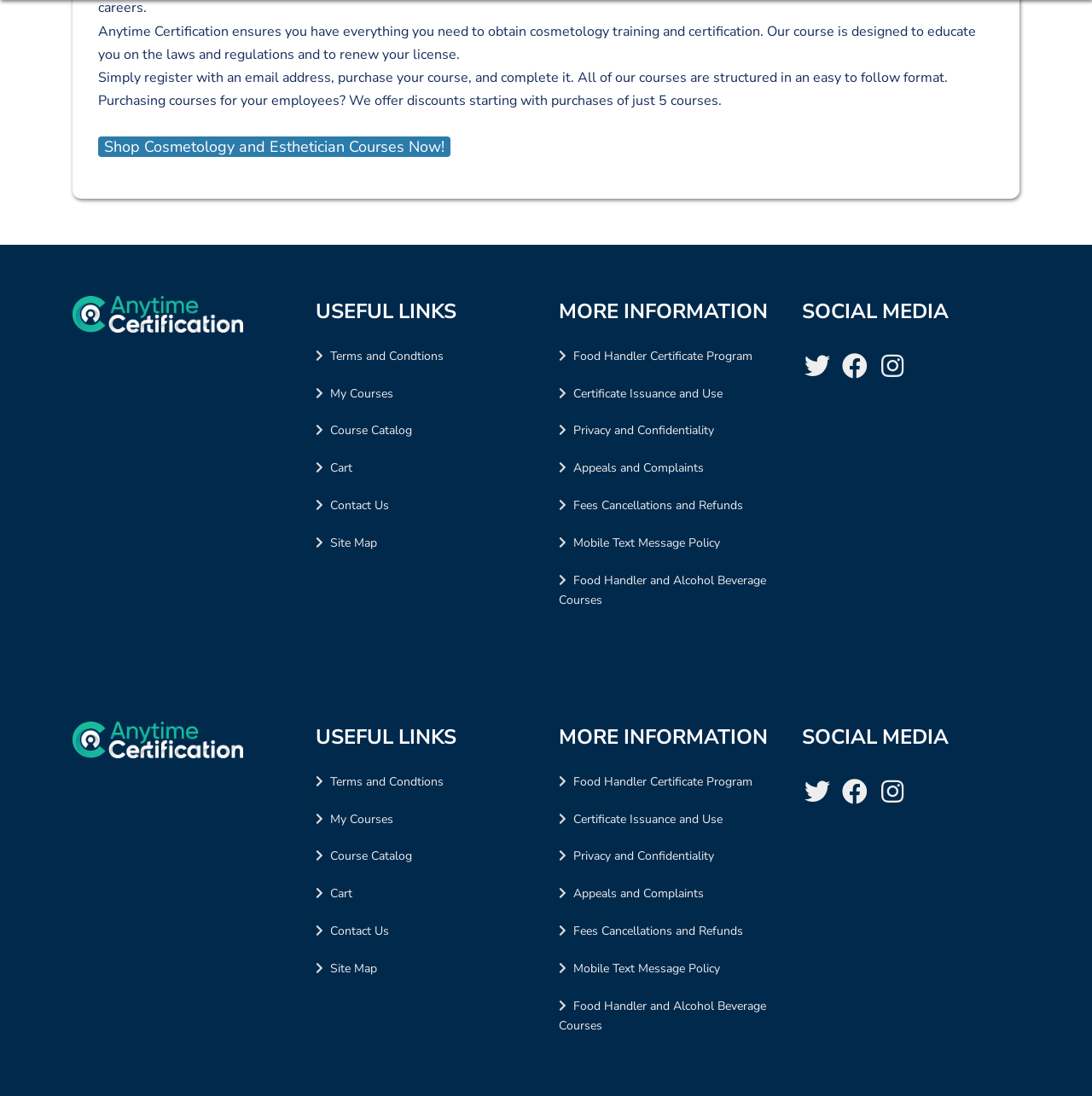From the webpage screenshot, predict the bounding box coordinates (top-left x, top-left y, bottom-right x, bottom-right y) for the UI element described here: DVD (1079)

None